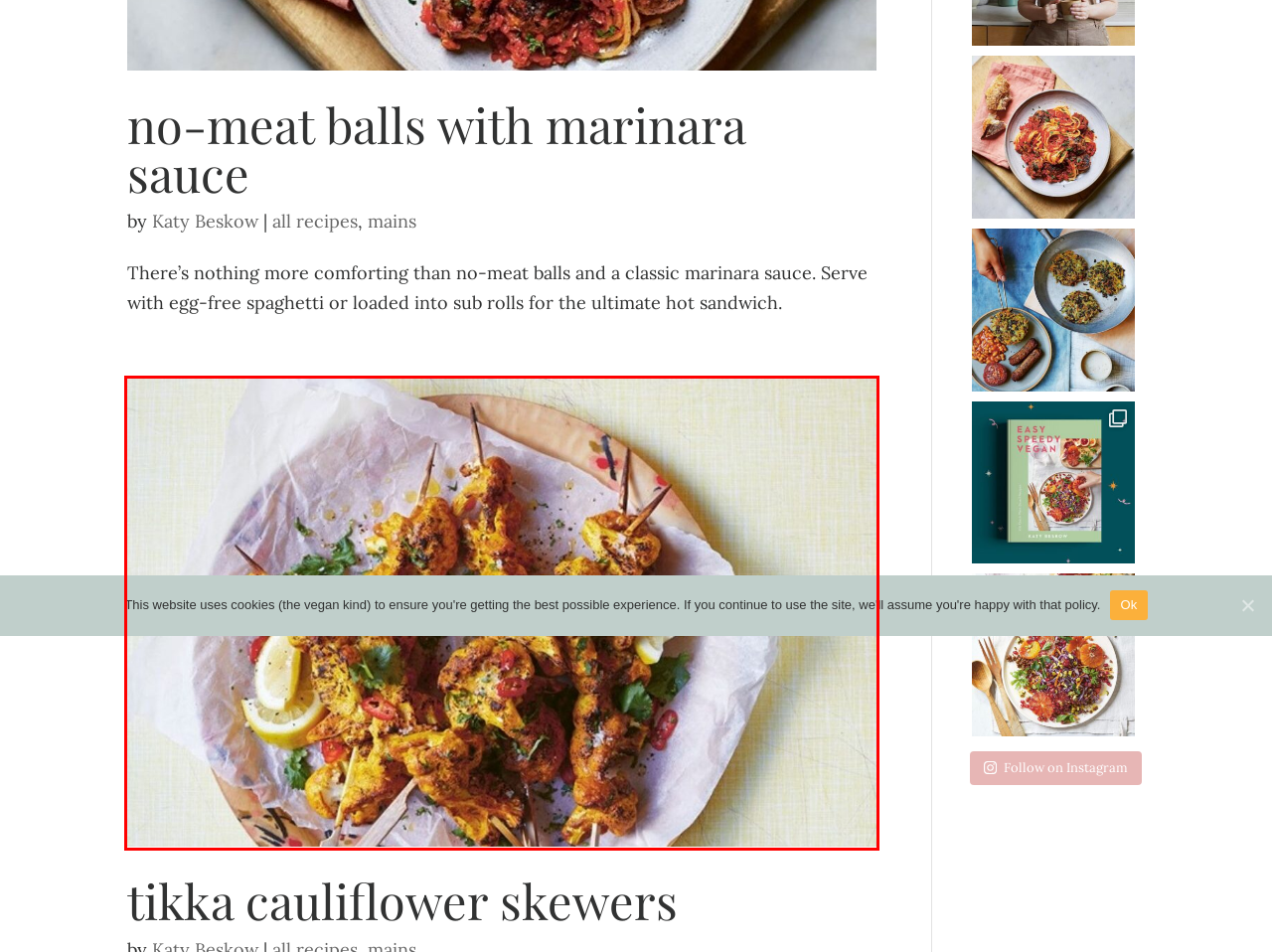Assess the screenshot of a webpage with a red bounding box and determine which webpage description most accurately matches the new page after clicking the element within the red box. Here are the options:
A. mains | Katy Beskow
B. Katy Beskow | Katy Beskow
C. butternut squash and sage macaroni | Katy Beskow
D. press | Katy Beskow
E. all recipes | Katy Beskow
F. tikka cauliflower skewers | Katy Beskow
G. Katy Beskow | 15 minute vegan
H. 15 minute vegan | Katy Beskow

F